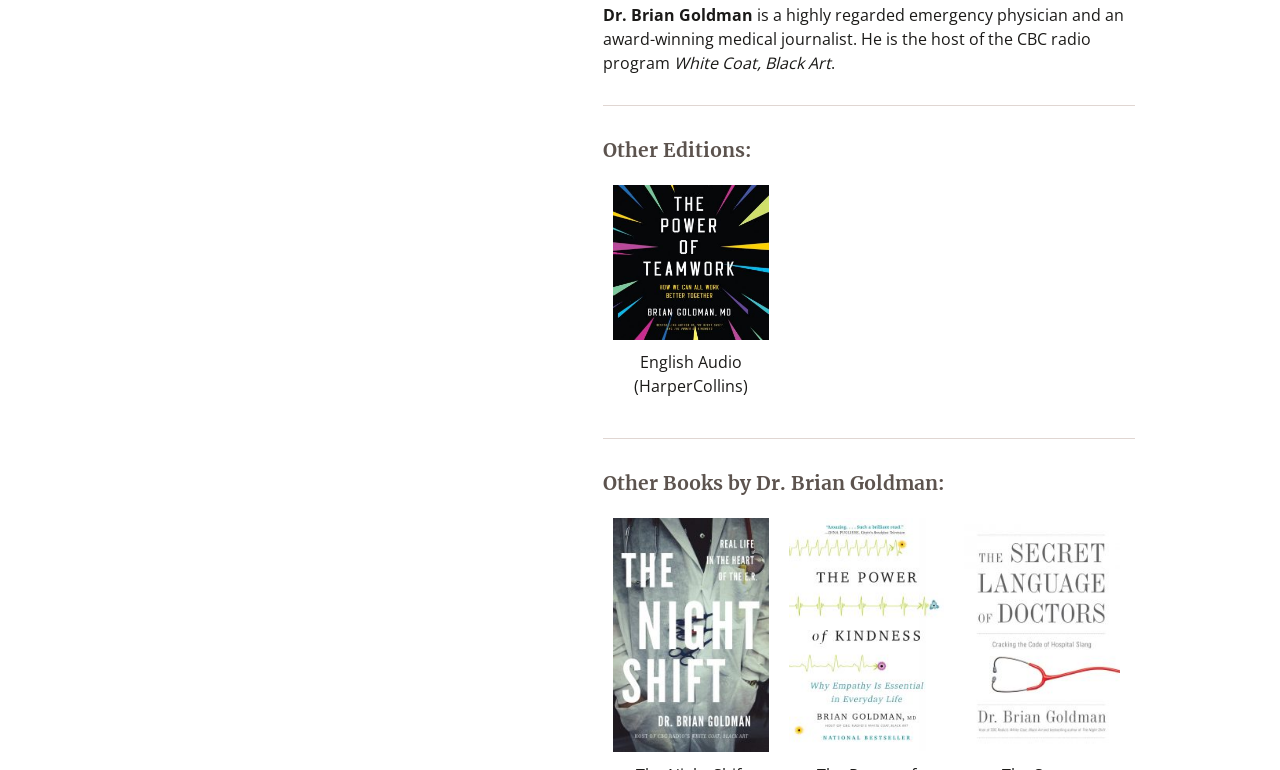Provide the bounding box coordinates for the UI element described in this sentence: "parent_node: The Power of Kindness". The coordinates should be four float values between 0 and 1, i.e., [left, top, right, bottom].

[0.616, 0.489, 0.738, 0.808]